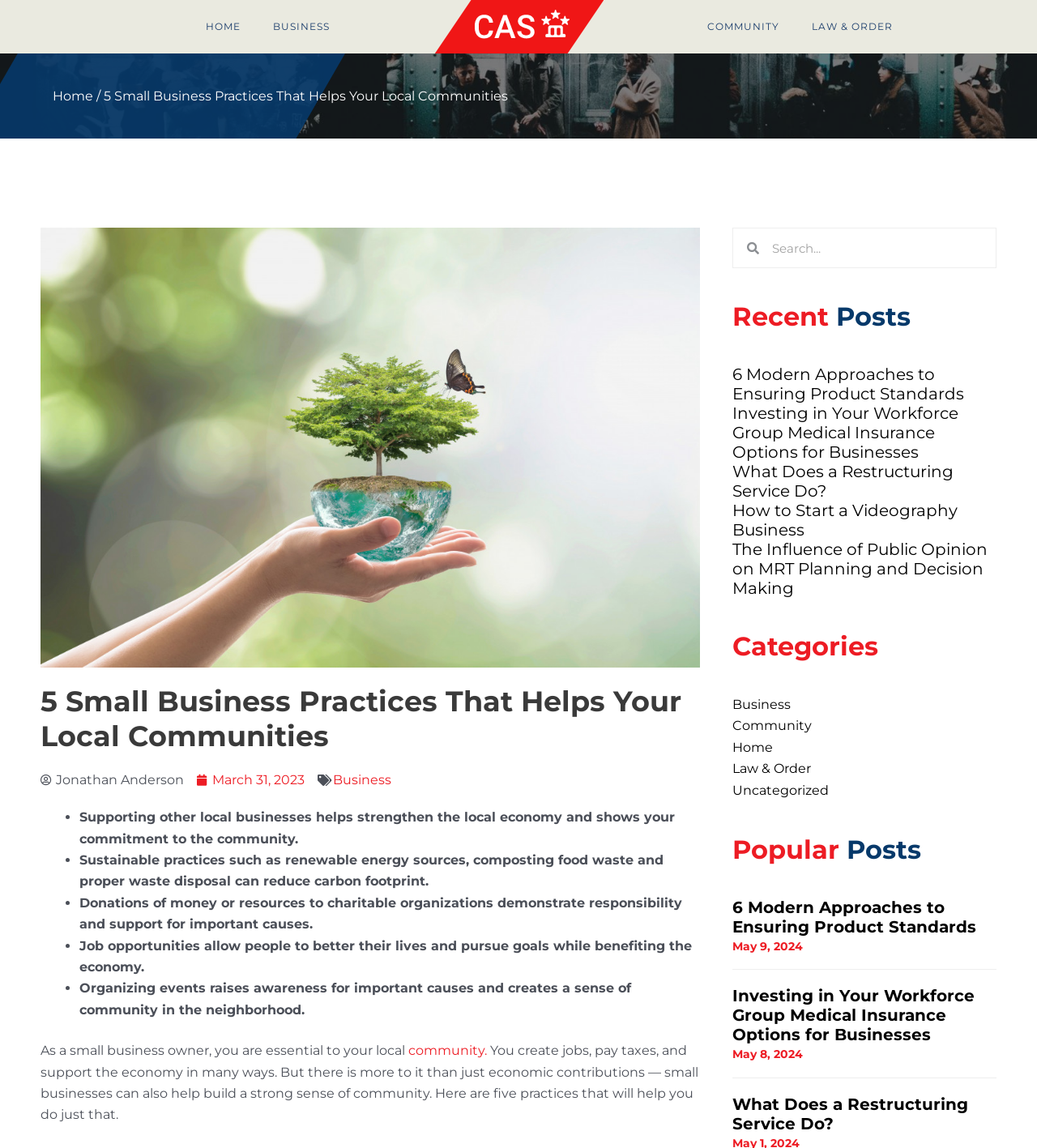Identify the bounding box coordinates for the UI element described as follows: Law & Order. Use the format (top-left x, top-left y, bottom-right x, bottom-right y) and ensure all values are floating point numbers between 0 and 1.

[0.706, 0.663, 0.782, 0.676]